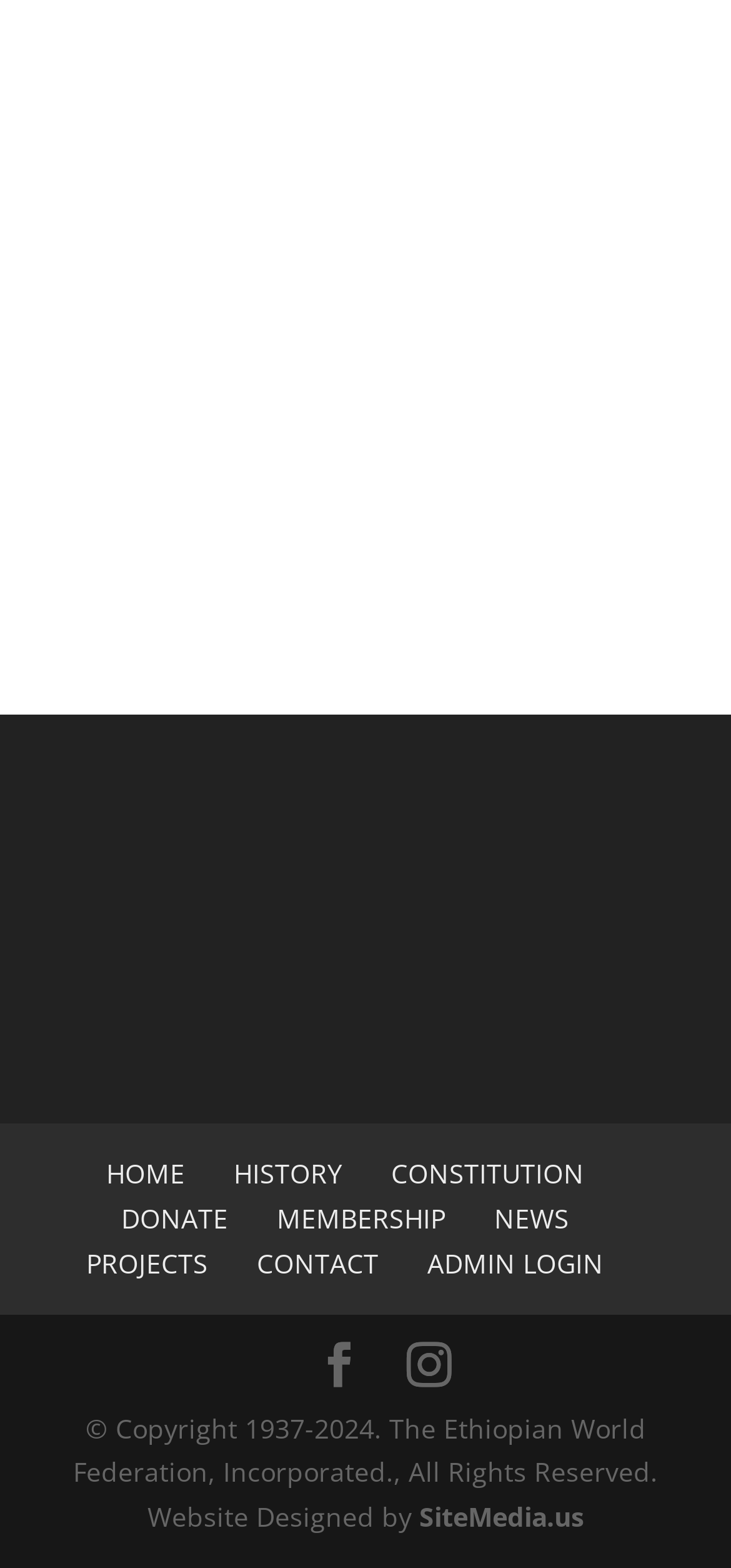Can you specify the bounding box coordinates for the region that should be clicked to fulfill this instruction: "make a donation".

[0.165, 0.766, 0.312, 0.788]